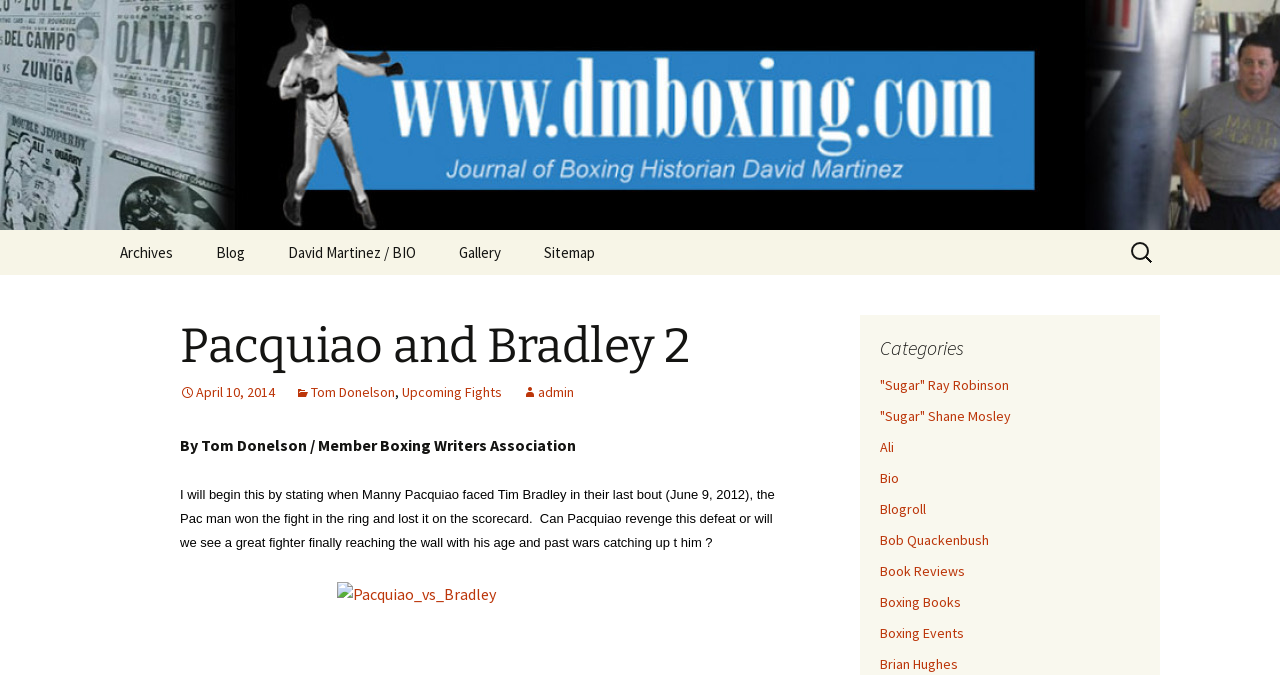Please find the bounding box for the following UI element description. Provide the coordinates in (top-left x, top-left y, bottom-right x, bottom-right y) format, with values between 0 and 1: David Martinez / BIO

[0.209, 0.341, 0.341, 0.407]